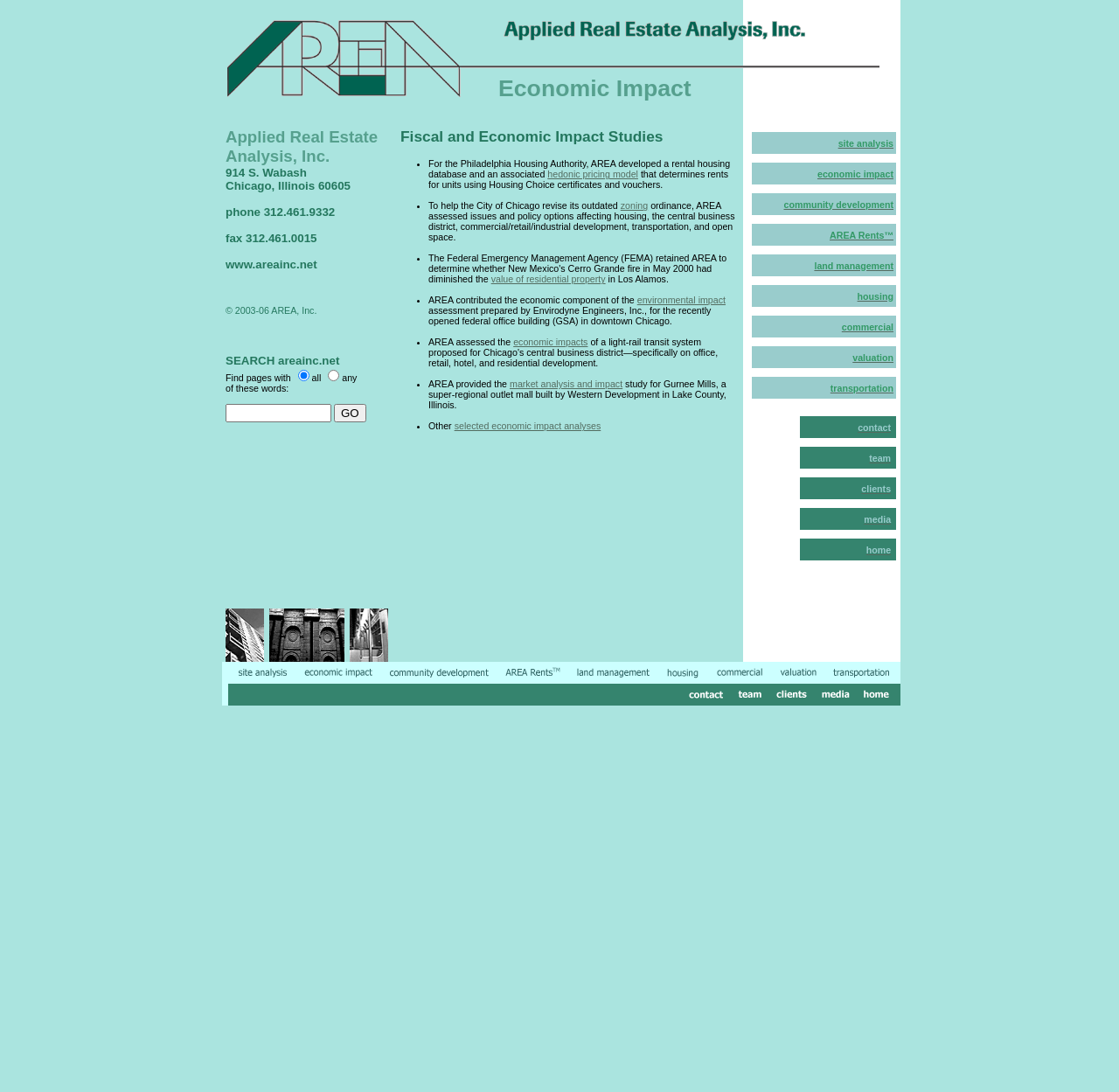Respond to the following query with just one word or a short phrase: 
What is the company name?

Applied Real Estate Analysis, Inc.